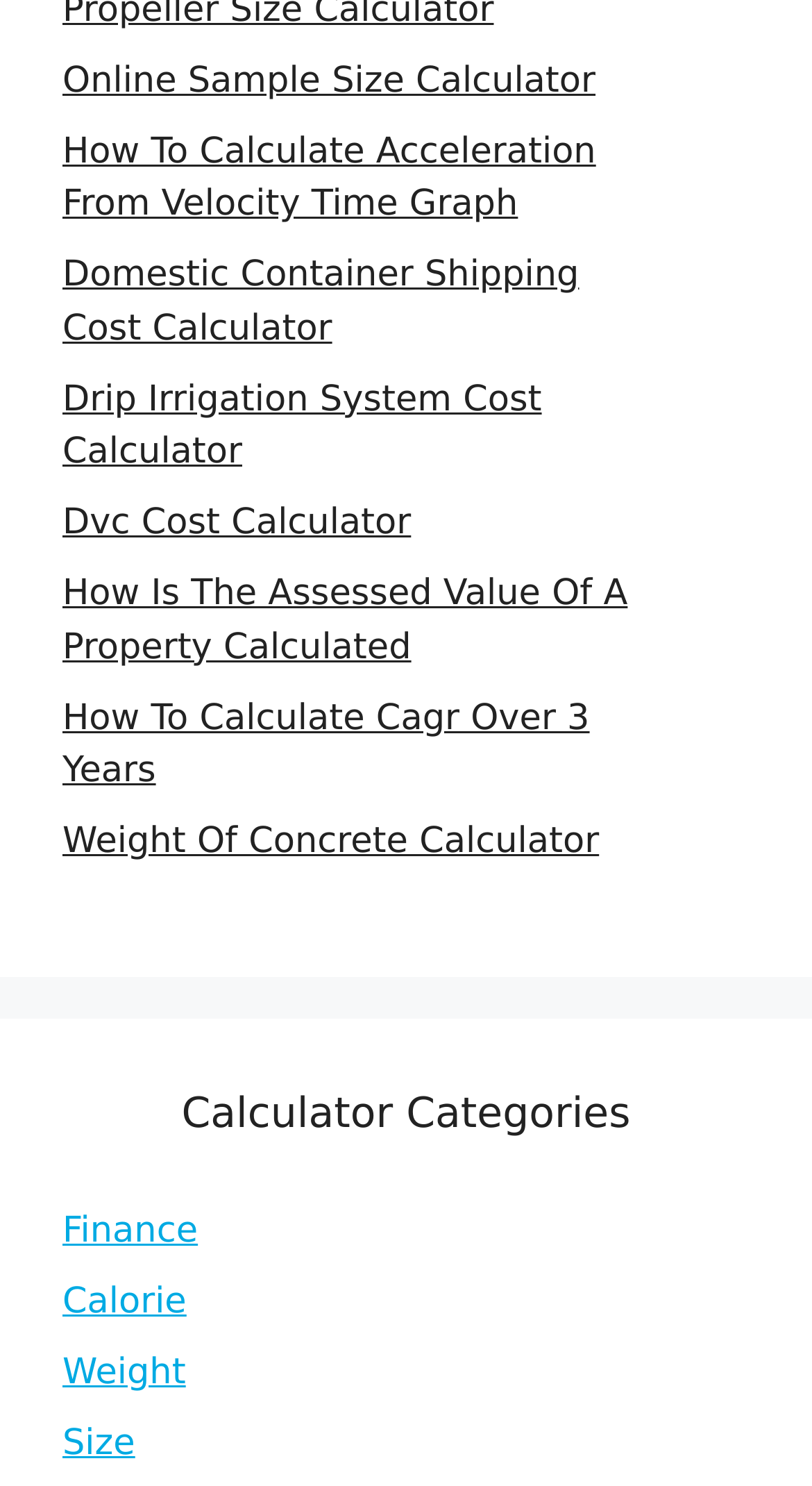Show the bounding box coordinates of the region that should be clicked to follow the instruction: "Explore Weight Of Concrete Calculator."

[0.077, 0.553, 0.738, 0.581]